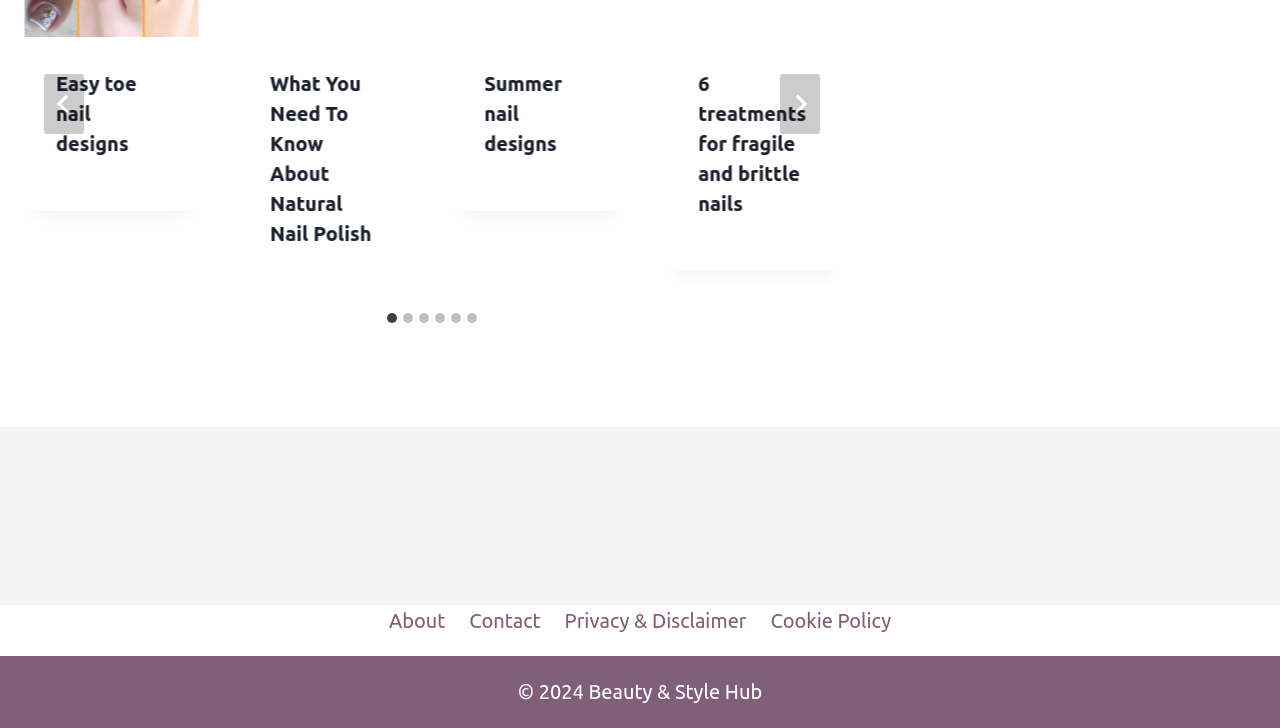Determine the coordinates of the bounding box that should be clicked to complete the instruction: "Navigate to the 'About' page". The coordinates should be represented by four float numbers between 0 and 1: [left, top, right, bottom].

[0.294, 0.831, 0.357, 0.875]